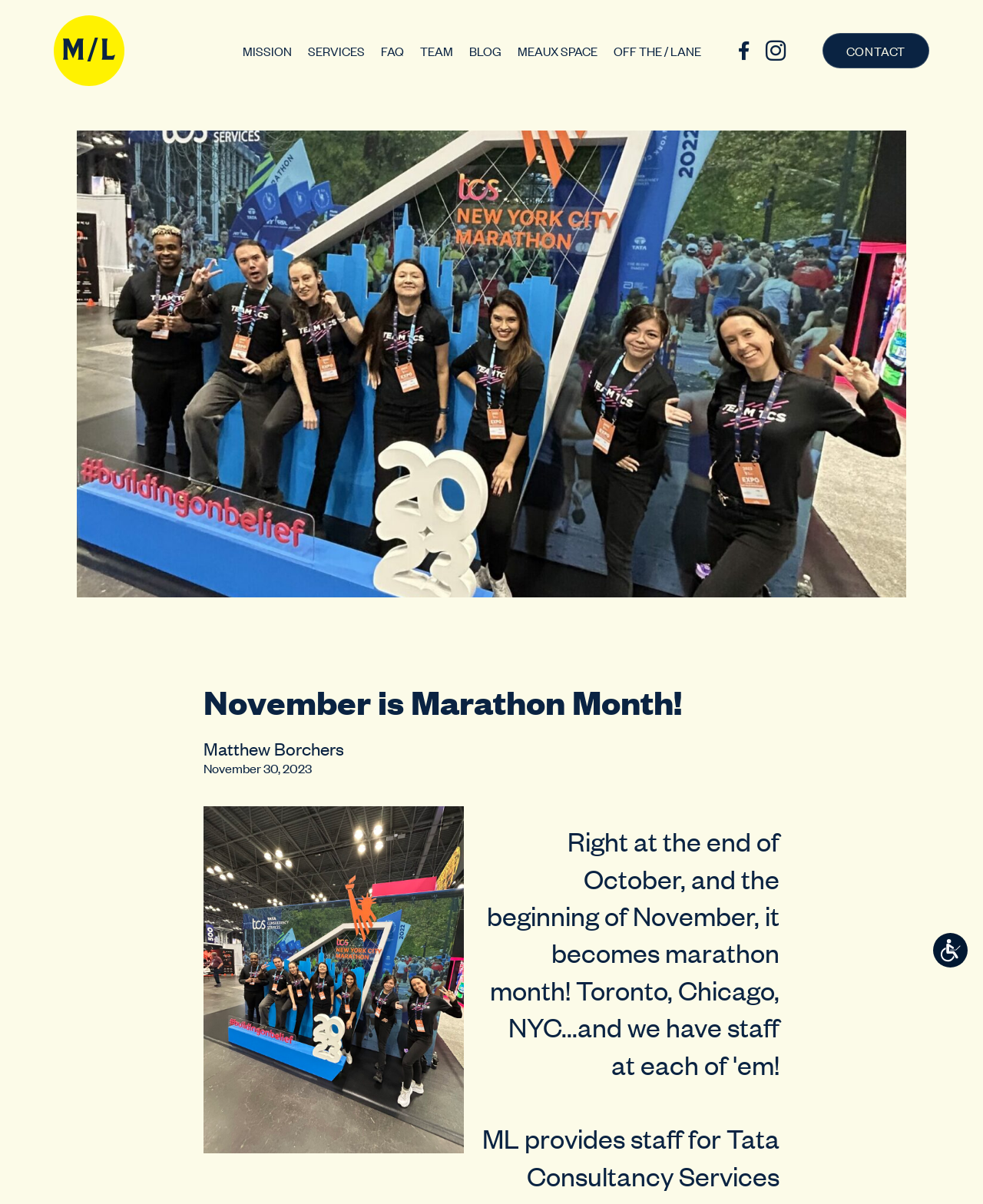Give an extensive and precise description of the webpage.

This webpage is about Mustard Lane, with a focus on marathon season in November. At the top left, there are three "Skip to" links: "Skip to Content", "Skip to Menu", and "Skip to Footer". Below these links, there is a row of navigation links, including "MISSION", "SERVICES", "FAQ", "TEAM", "BLOG", "MEAUX SPACE", "OFF THE / LANE", and two social media icons. 

On the top right, there is a button for accessibility options and a small image. Below the navigation links, the main content starts with a heading "November is Marathon Month!" followed by the author's name, "Matthew Borchers", and the date "November 30, 2023". 

The main content is a paragraph that reads, "Right at the end of October, and the beginning of November, it becomes marathon month! Toronto, Chicago, NYC...and we have staff at each of 'em!" Below this paragraph, there is a large figure or image that takes up most of the page. At the very bottom, there is a "CONTACT" link.